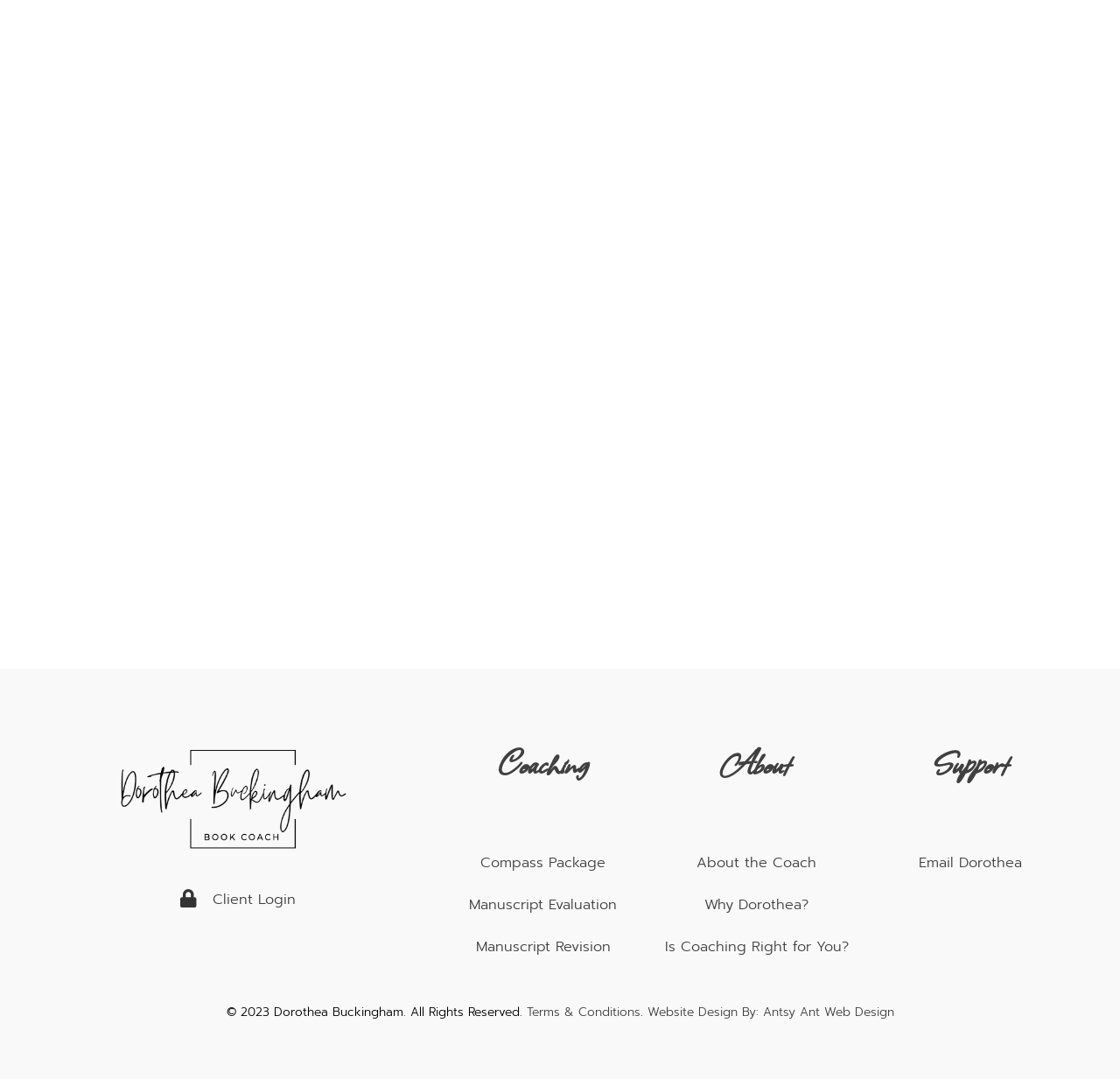Show the bounding box coordinates for the element that needs to be clicked to execute the following instruction: "Contact us". Provide the coordinates in the form of four float numbers between 0 and 1, i.e., [left, top, right, bottom].

None